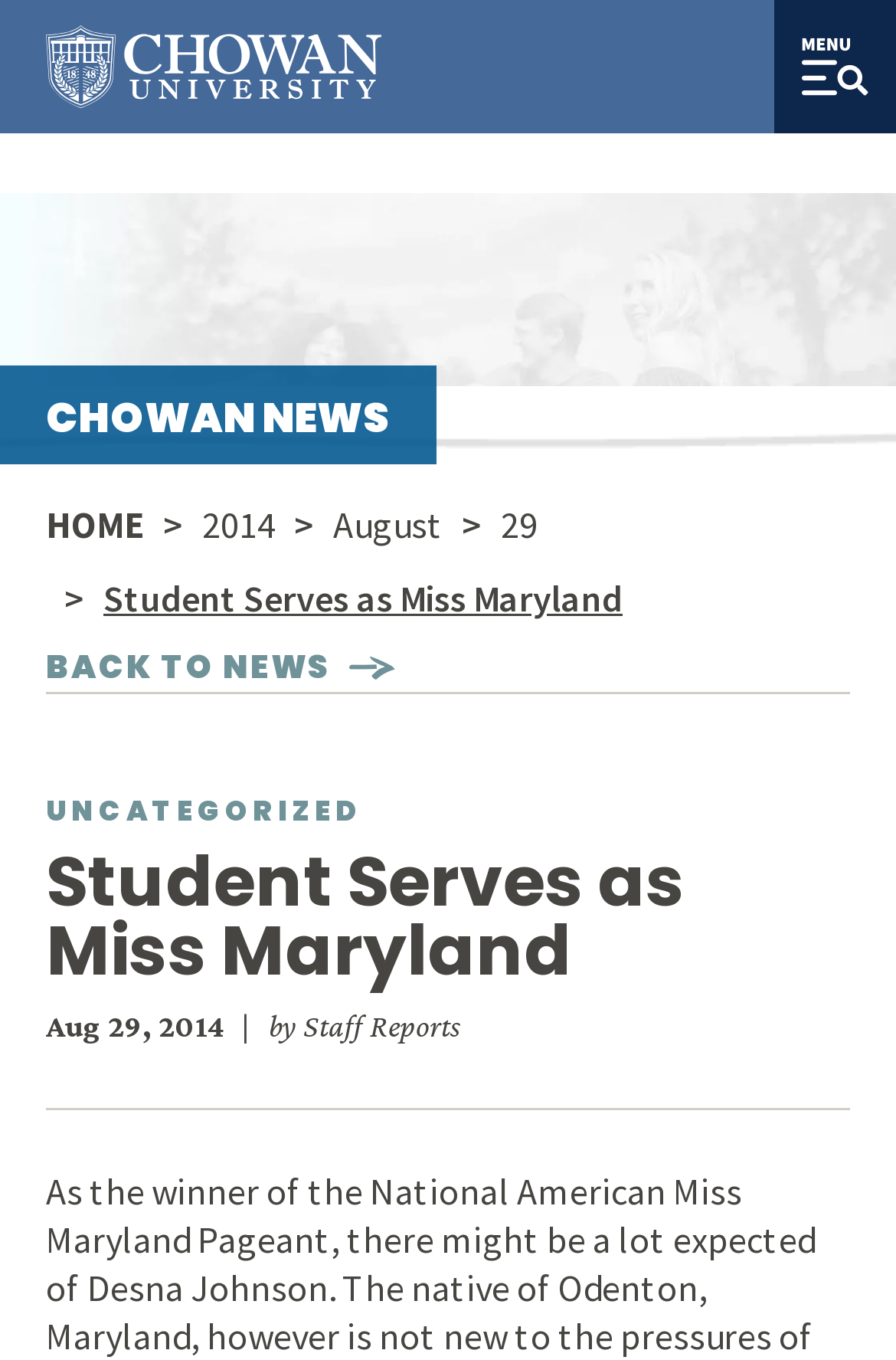Refer to the image and provide a thorough answer to this question:
Who wrote the news article?

I found the author by looking at the StaticText element which contains the text 'by Staff Reports', located below the heading 'Student Serves as Miss Maryland'.